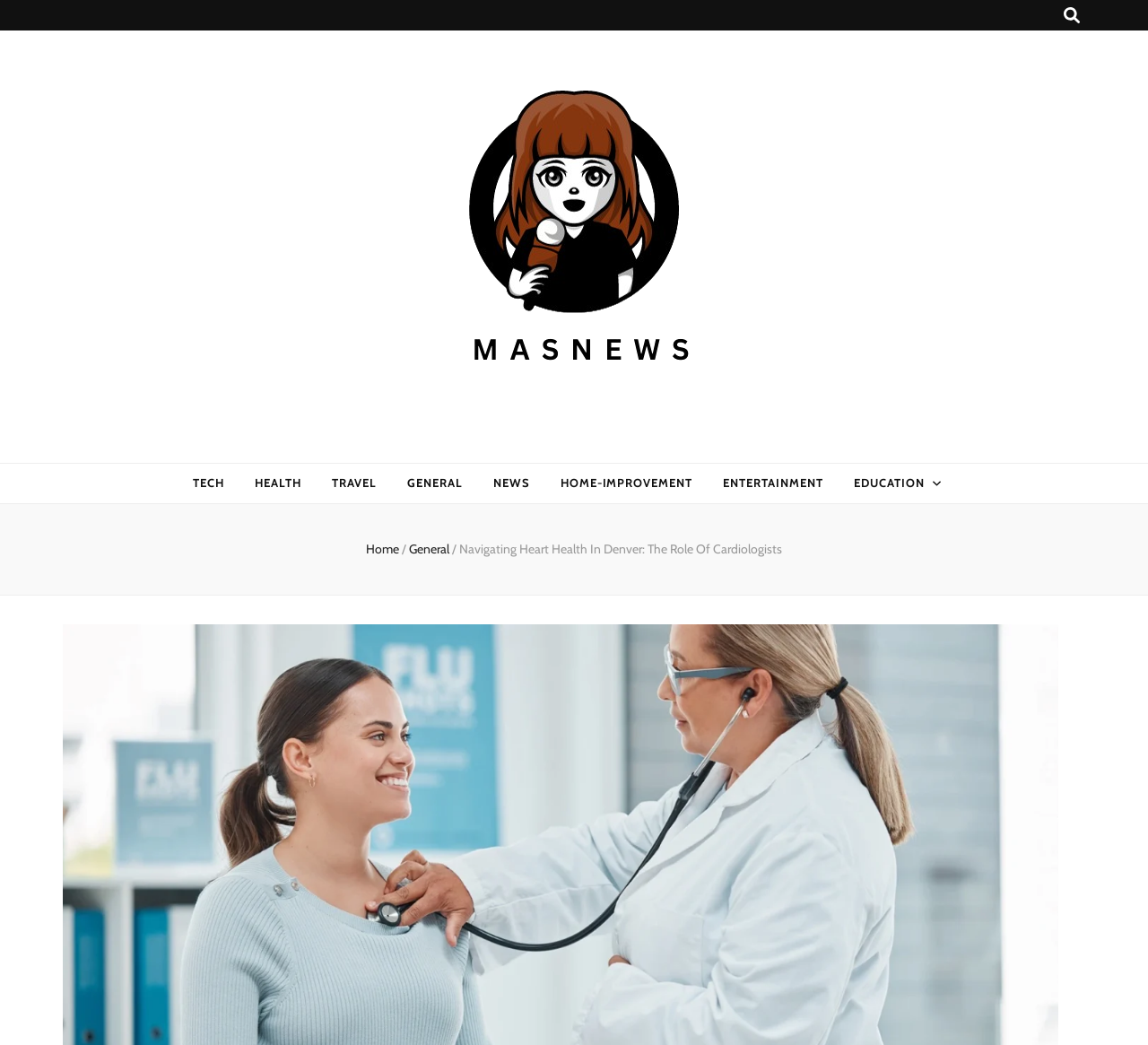Please determine the heading text of this webpage.

Navigating Heart Health In Denver: The Role Of Cardiologists